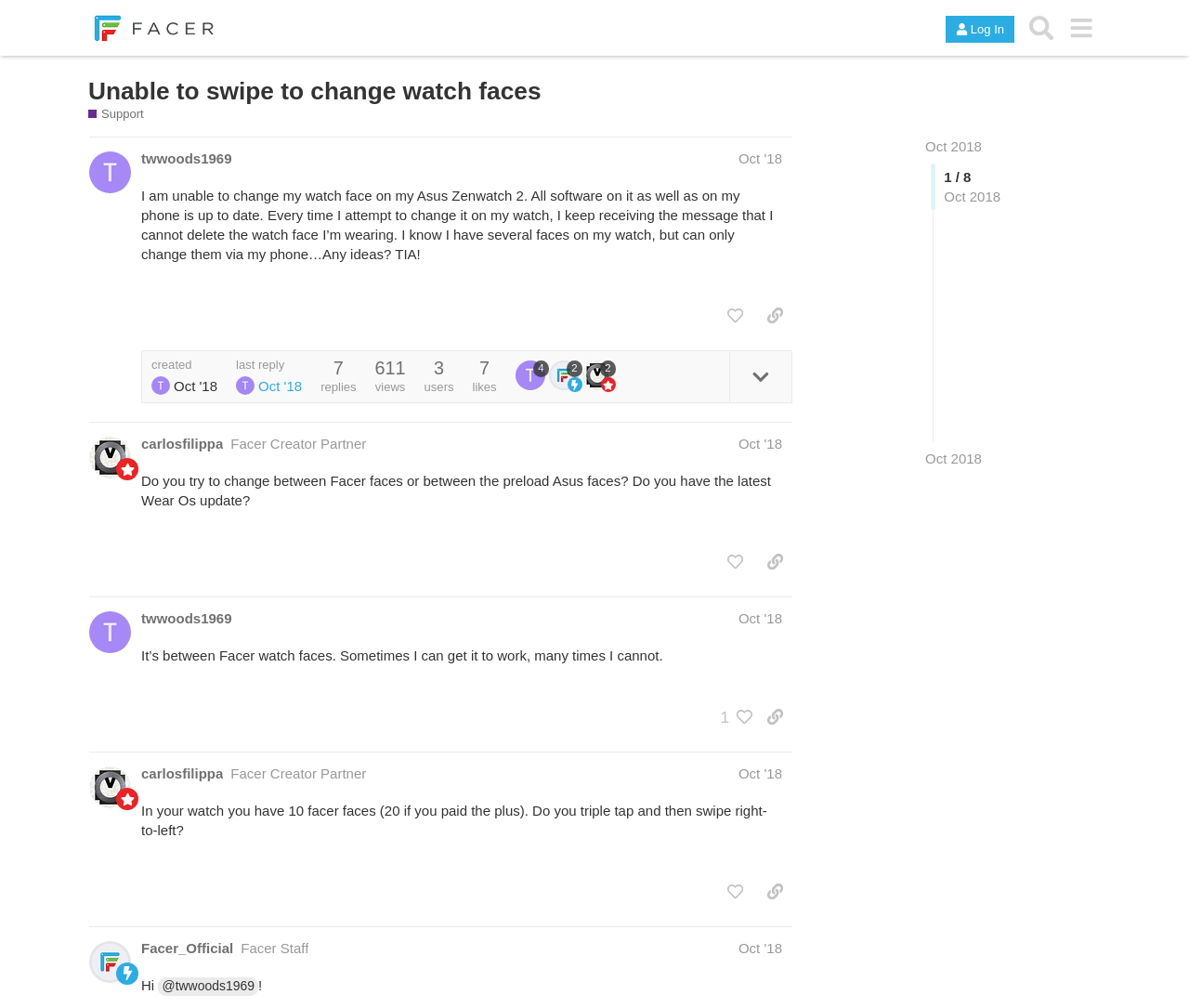Generate the text of the webpage's primary heading.

Unable to swipe to change watch faces